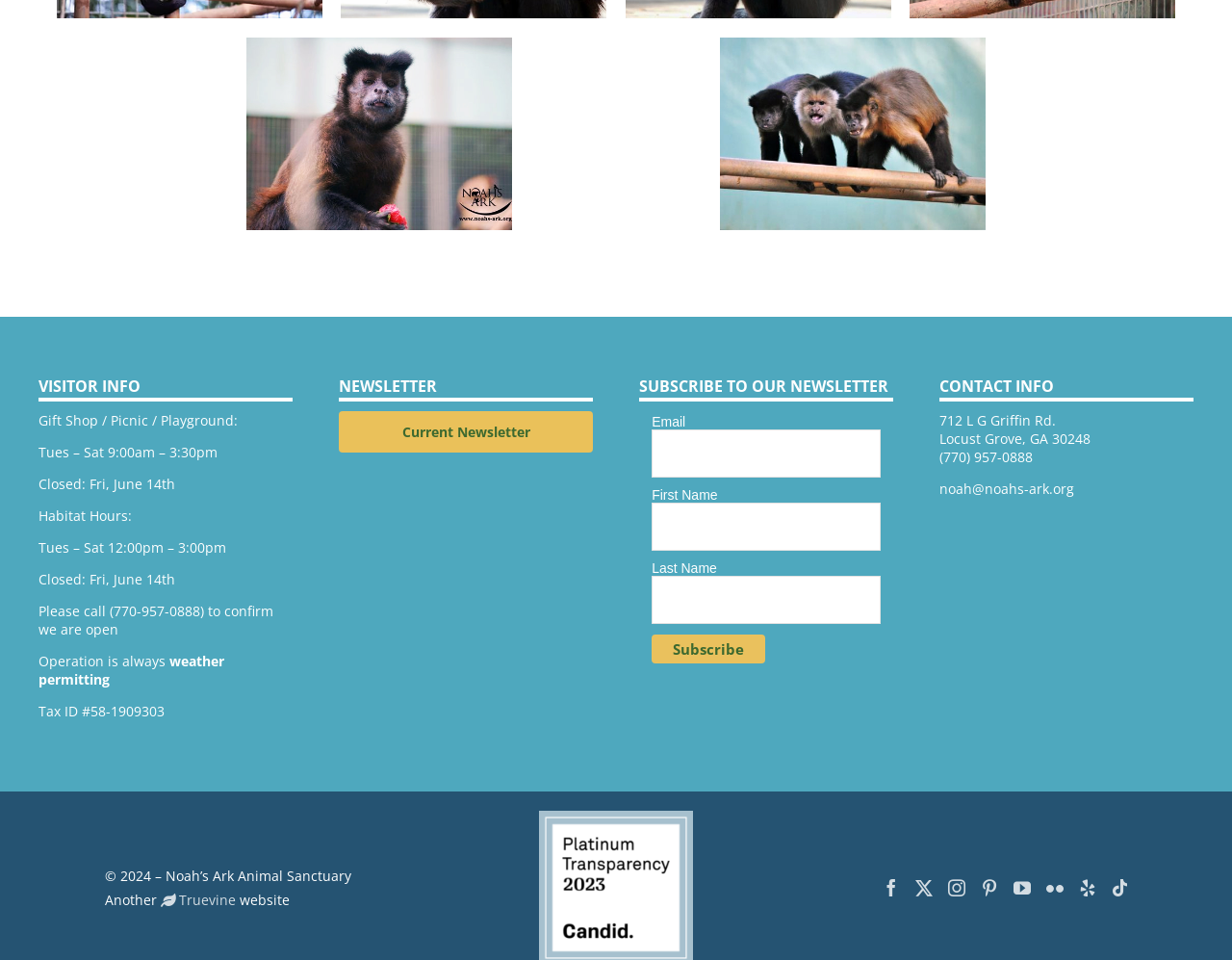Identify the bounding box coordinates of the part that should be clicked to carry out this instruction: "Visit Noah's Ark on Facebook".

[0.716, 0.916, 0.73, 0.934]